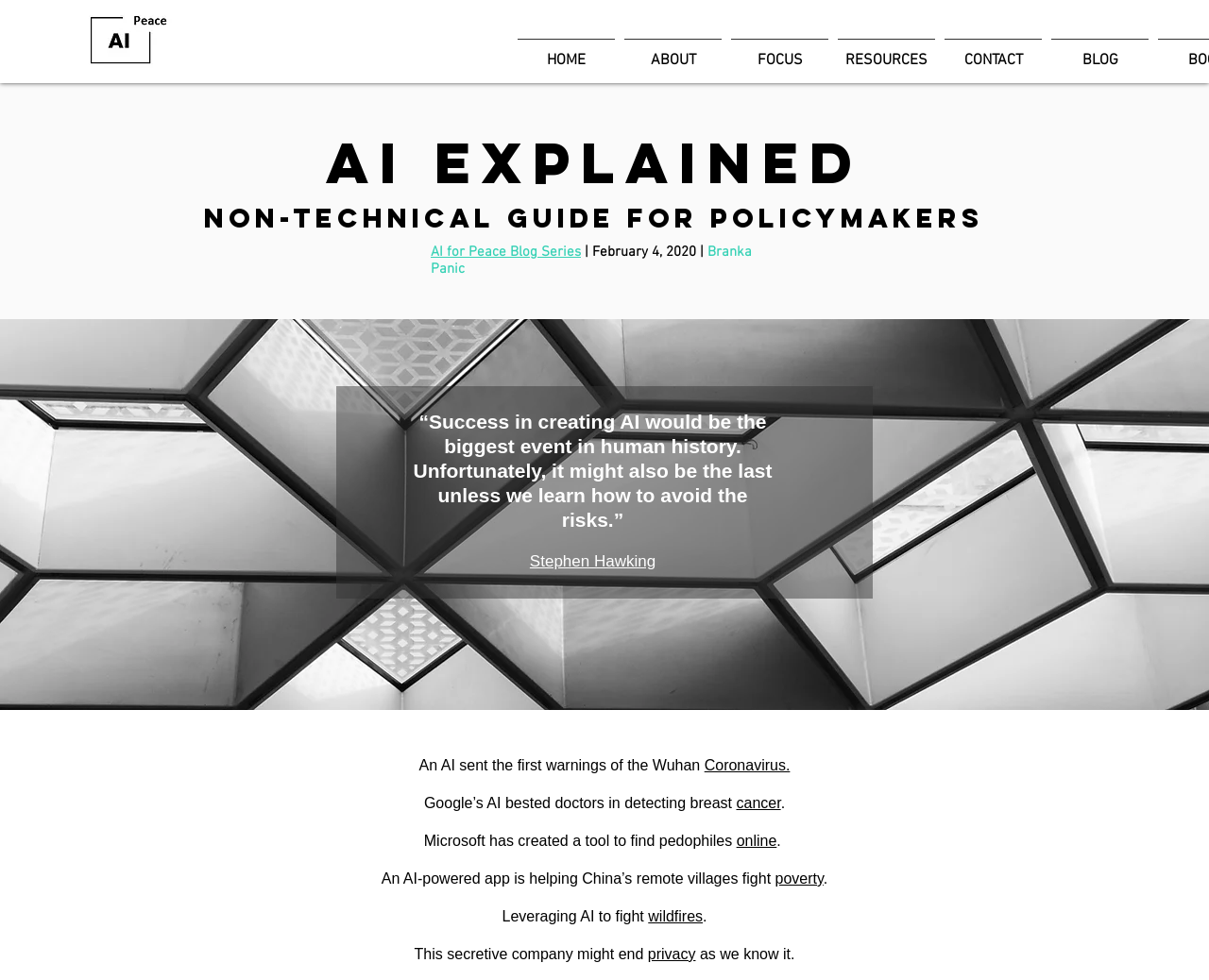Find the bounding box coordinates for the HTML element specified by: "Stephen Hawking".

[0.438, 0.564, 0.542, 0.582]